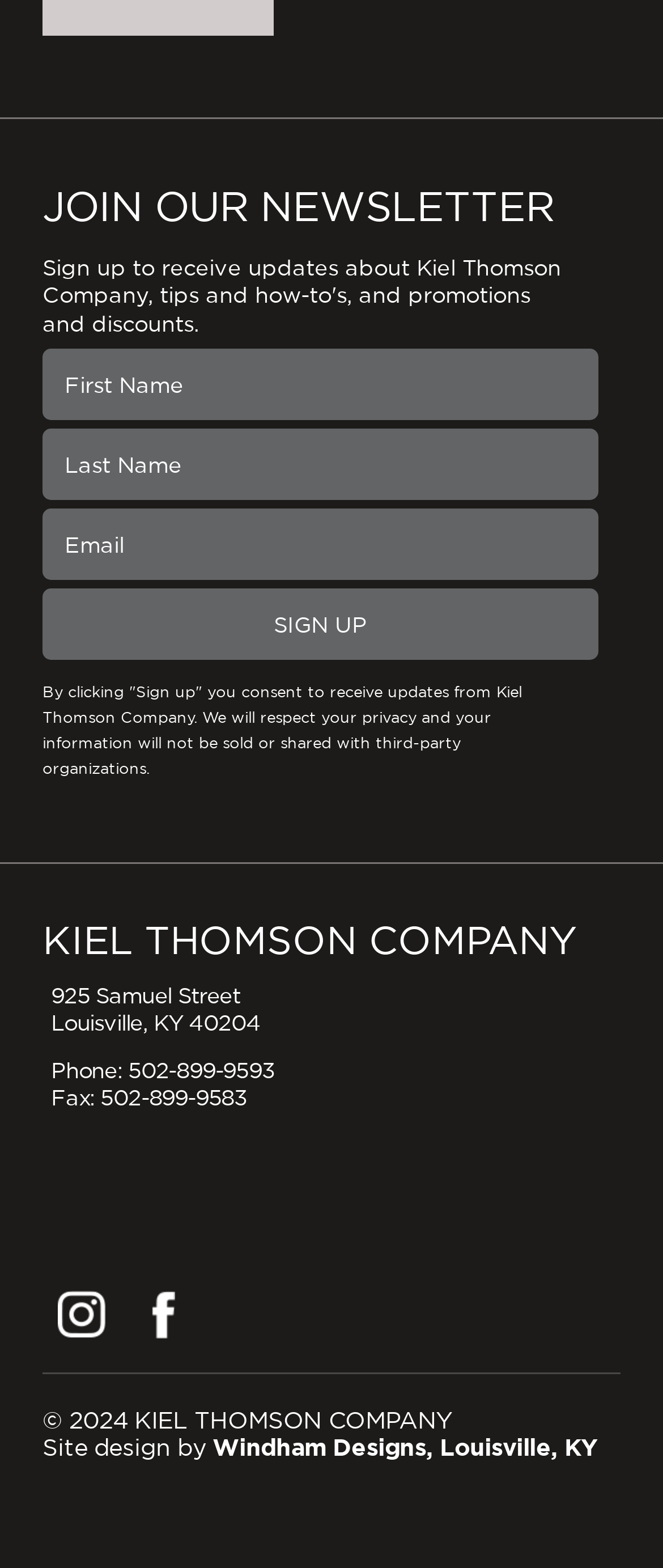Highlight the bounding box of the UI element that corresponds to this description: "Windham Designs, Louisville, KY".

[0.32, 0.915, 0.901, 0.931]